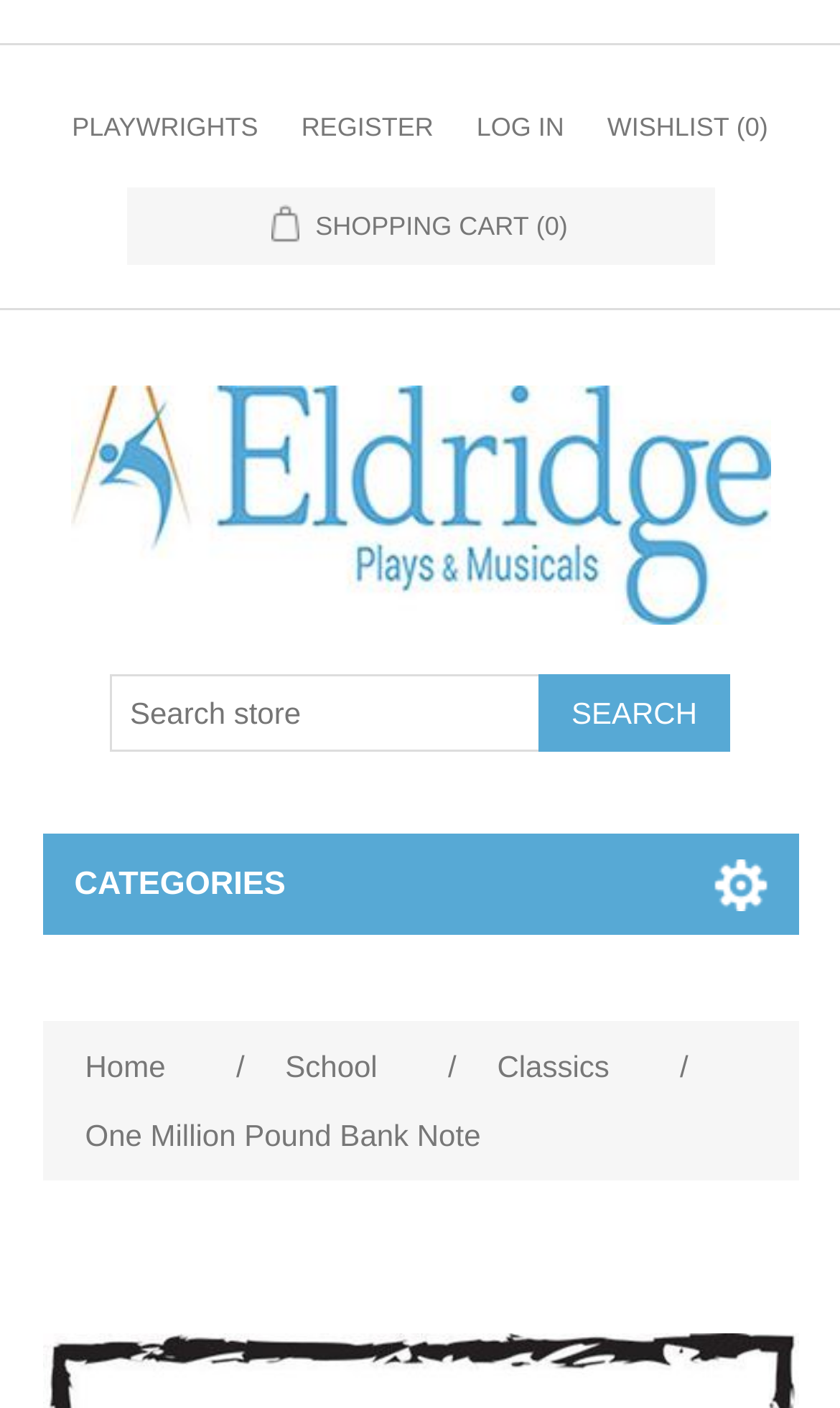Describe all visible elements and their arrangement on the webpage.

The webpage appears to be a play or musical's website, specifically for "One Million Pound Bank Note" by Mark Twain. At the top, there are four links: "PLAYWRIGHTS", "REGISTER", "LOG IN", and "WISHLIST (0)" aligned horizontally, followed by a "SHOPPING CART (0)" link. Below these links, there is a prominent link to "Eldridge Plays and Musicals" accompanied by an image of the same name.

On the right side of the image, there is a search bar with a "Search" button, where users can input text to search the store. Below the search bar, there is a category section with a "CATEGORIES" label, followed by a series of links, including "Home", "School", and "Classics", separated by a forward slash.

The main content of the webpage is focused on the play "One Million Pound Bank Note", with a title displayed prominently in the middle of the page. The title is centered, with a significant amount of empty space above and below it, drawing attention to the play's details.